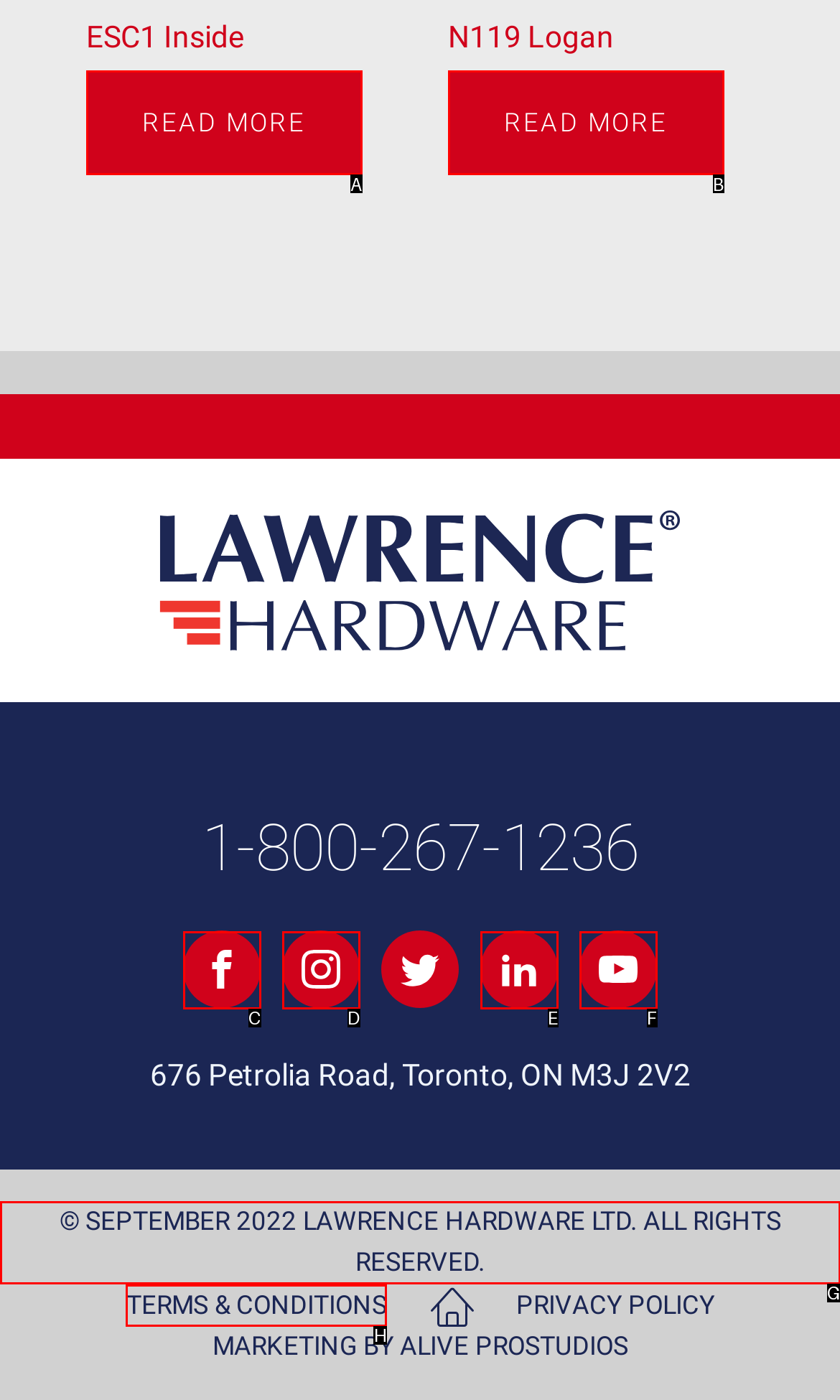Choose the letter that best represents the description: Visit our LinkedIn. Provide the letter as your response.

E